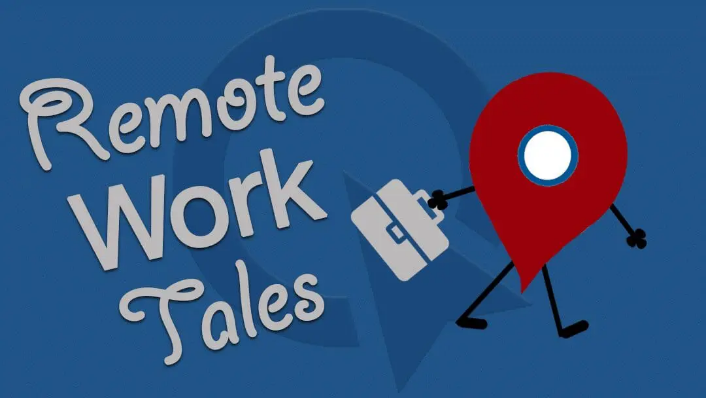What does the stylized form of the character symbolize?
Please provide a comprehensive answer based on the details in the screenshot.

The caption explains that the stylized, animated form of the character adds a lighthearted touch, symbolizing the adaptability and mobility of remote work during changing times, which implies that the stylized form of the character represents adaptability and mobility.